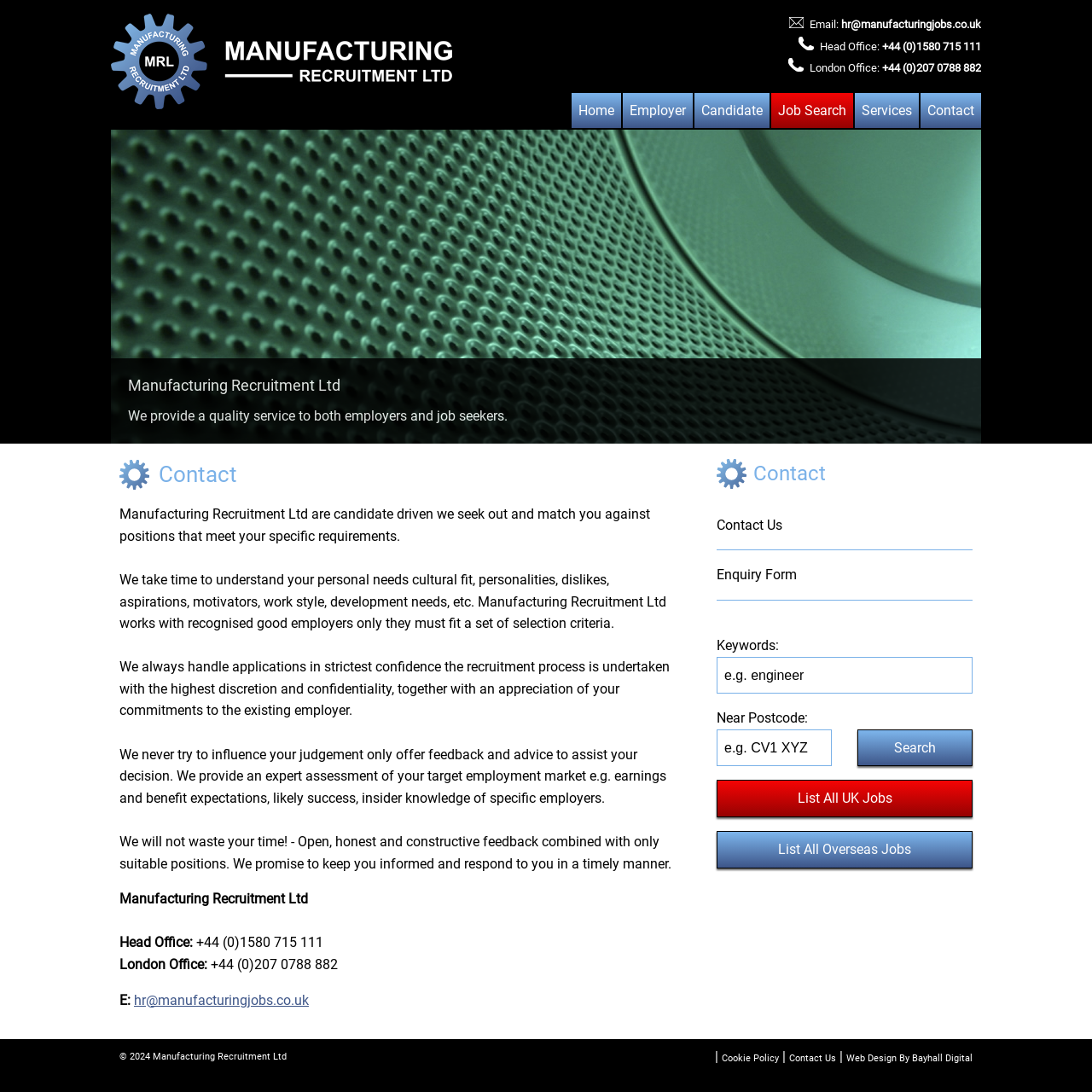Please mark the bounding box coordinates of the area that should be clicked to carry out the instruction: "Search for jobs".

[0.785, 0.668, 0.891, 0.702]